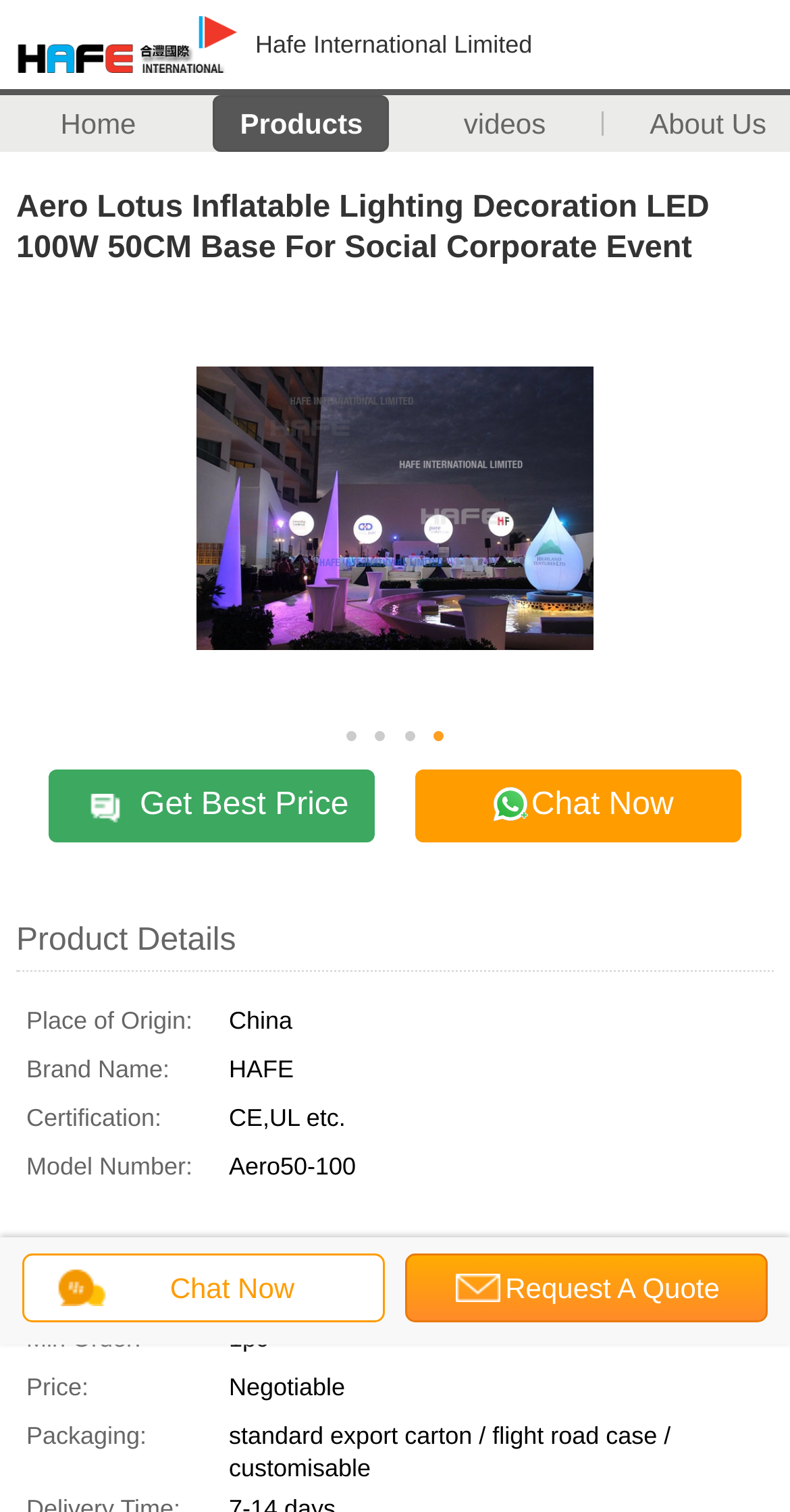Bounding box coordinates must be specified in the format (top-left x, top-left y, bottom-right x, bottom-right y). All values should be floating point numbers between 0 and 1. What are the bounding box coordinates of the UI element described as: Products

[0.27, 0.063, 0.494, 0.1]